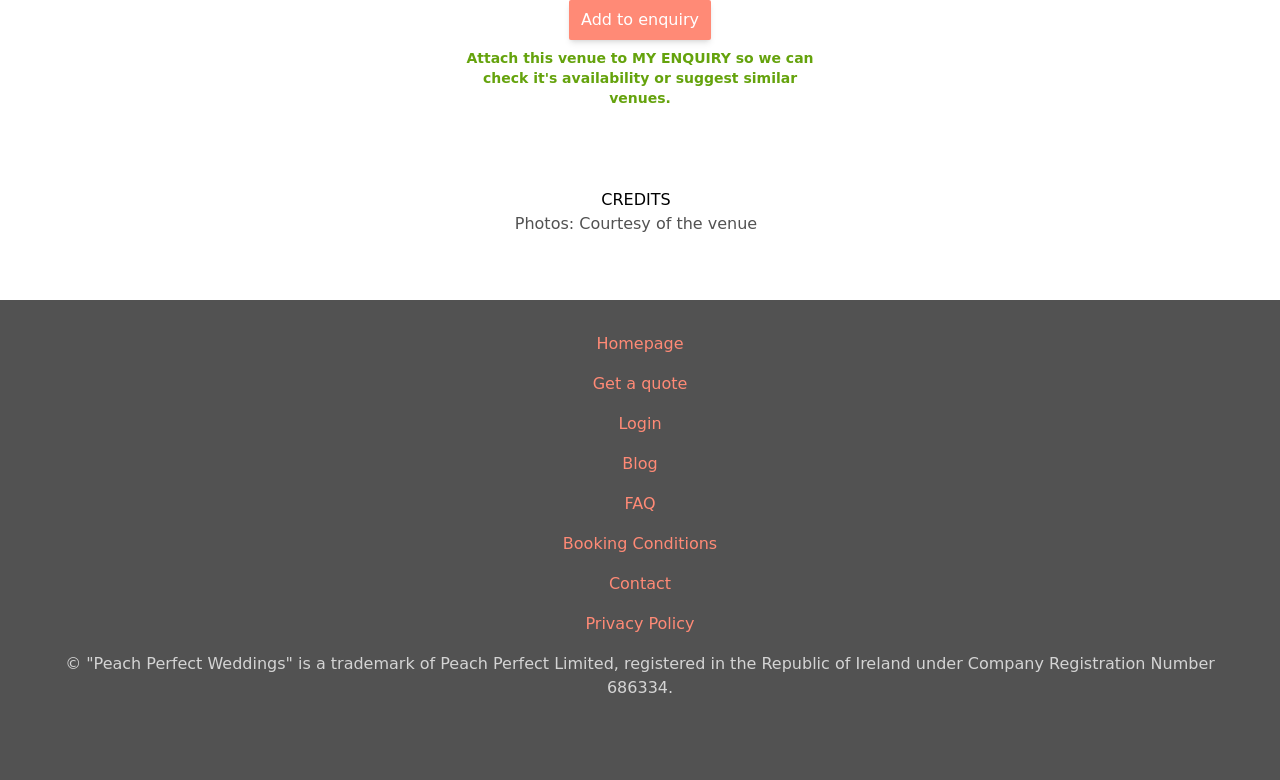Please determine the bounding box coordinates of the section I need to click to accomplish this instruction: "Add to enquiry".

[0.445, 0.0, 0.555, 0.052]